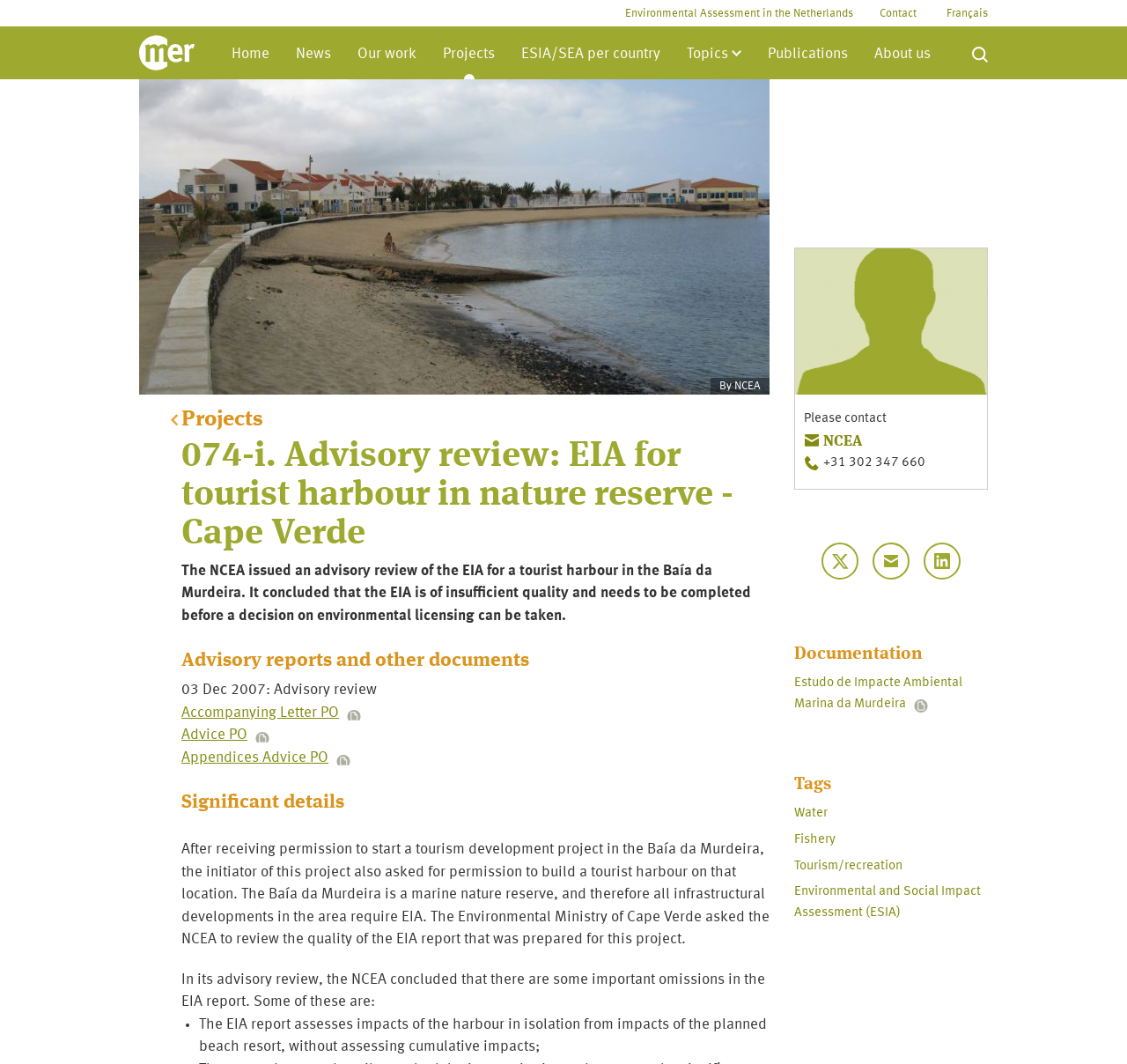Determine the bounding box coordinates of the element that should be clicked to execute the following command: "Search for something using the search button".

[0.862, 0.025, 0.877, 0.075]